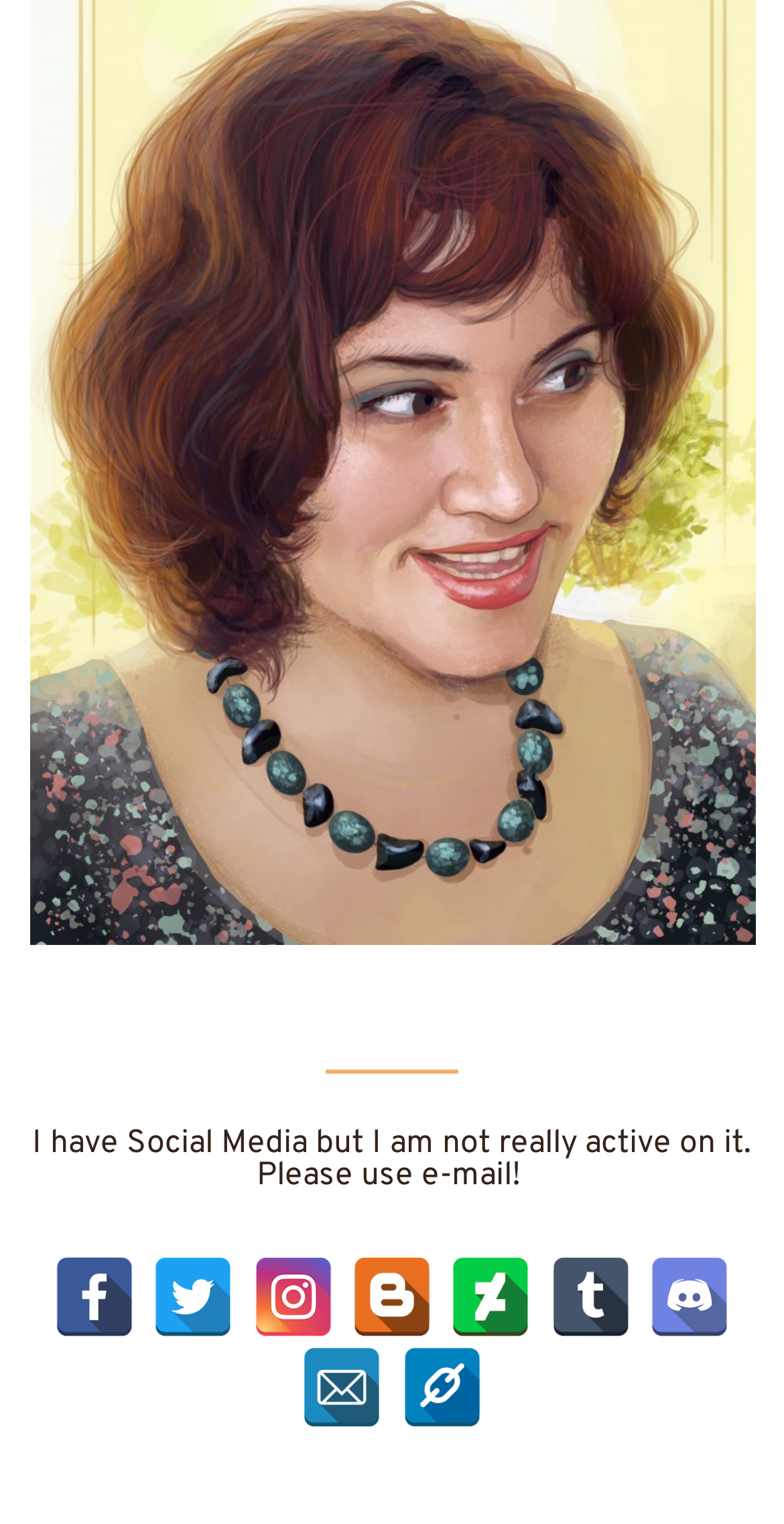Please specify the bounding box coordinates for the clickable region that will help you carry out the instruction: "Join Discord".

[0.829, 0.825, 0.932, 0.877]